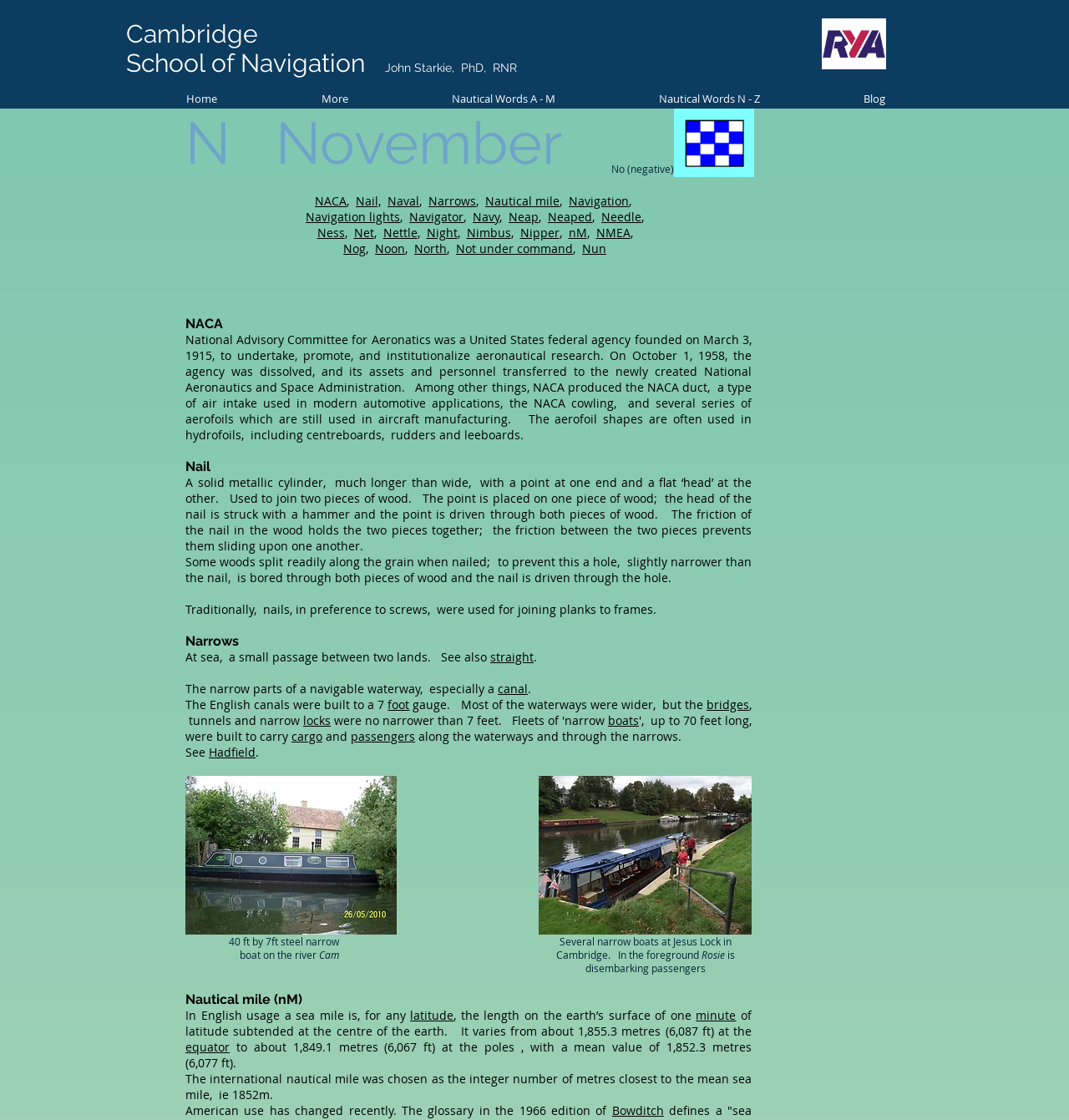Please find the bounding box coordinates of the element that you should click to achieve the following instruction: "Click on the link 'Narrows'". The coordinates should be presented as four float numbers between 0 and 1: [left, top, right, bottom].

[0.401, 0.172, 0.445, 0.186]